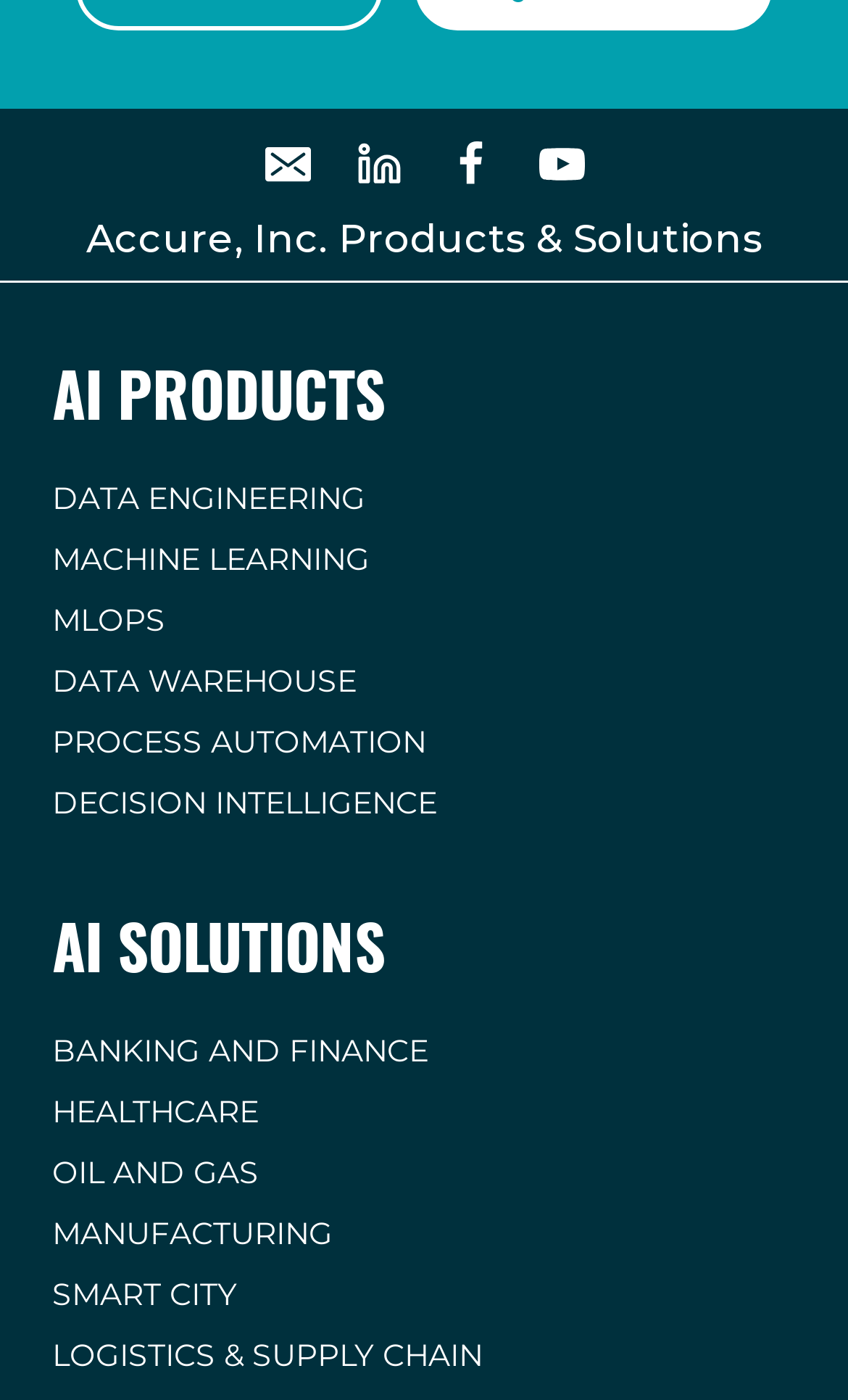Please specify the bounding box coordinates of the region to click in order to perform the following instruction: "Learn about Machine Learning".

[0.062, 0.379, 0.938, 0.422]